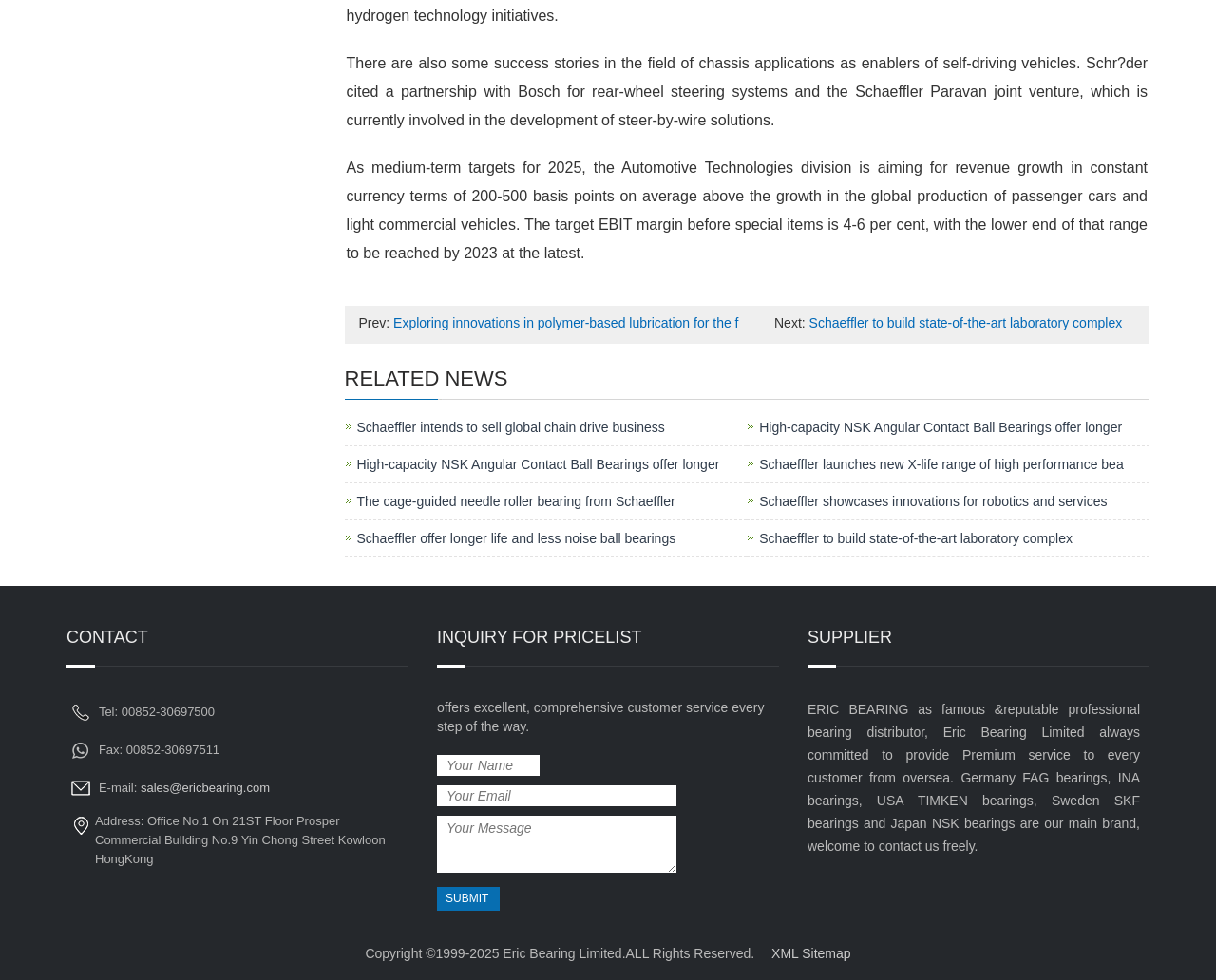Locate the bounding box coordinates of the clickable region necessary to complete the following instruction: "Click the 'Schaeffler to build state-of-the-art laboratory complex' link". Provide the coordinates in the format of four float numbers between 0 and 1, i.e., [left, top, right, bottom].

[0.665, 0.321, 0.923, 0.337]